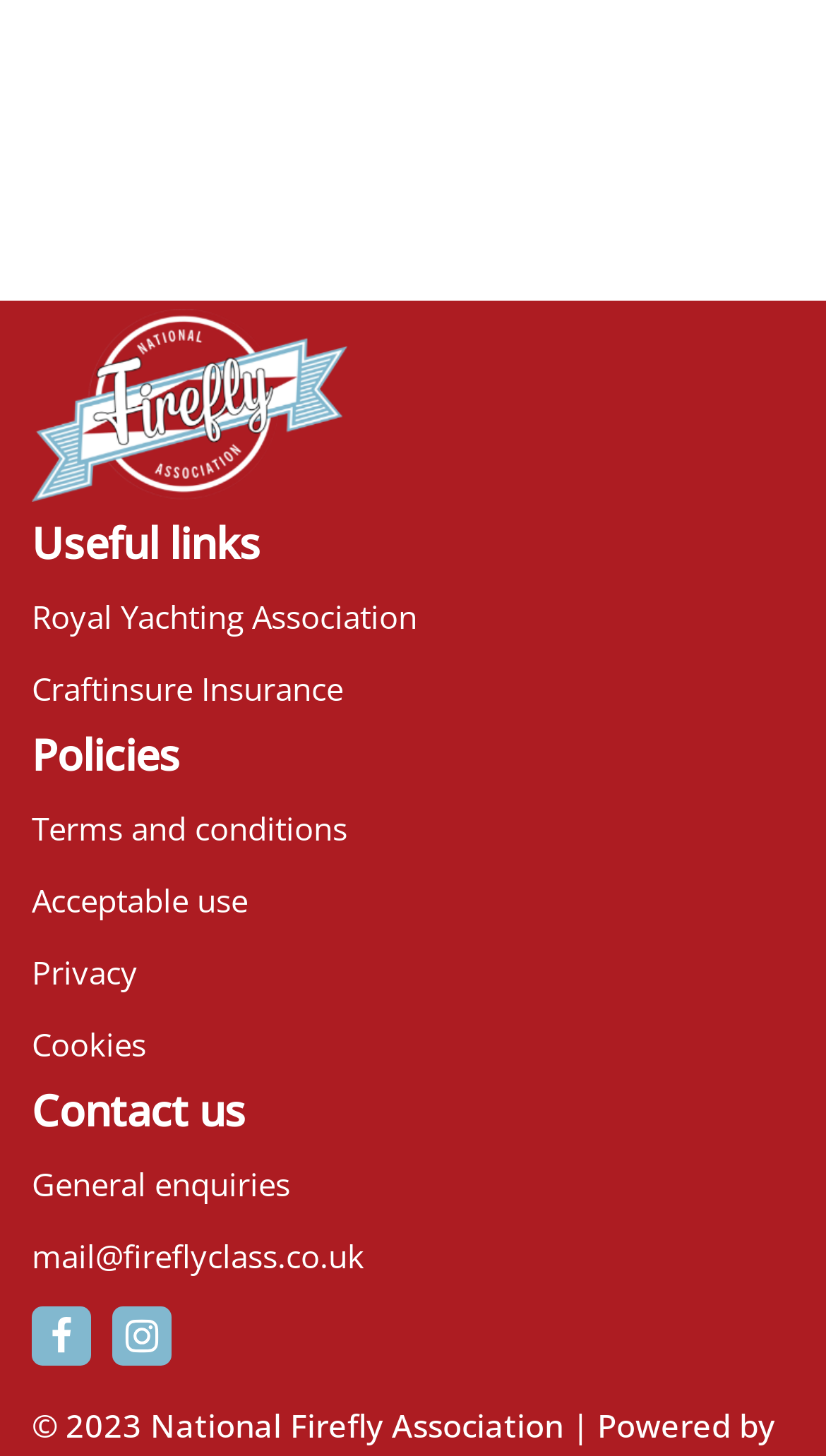Can you find the bounding box coordinates for the element that needs to be clicked to execute this instruction: "Contact us for general enquiries"? The coordinates should be given as four float numbers between 0 and 1, i.e., [left, top, right, bottom].

[0.038, 0.798, 0.351, 0.828]